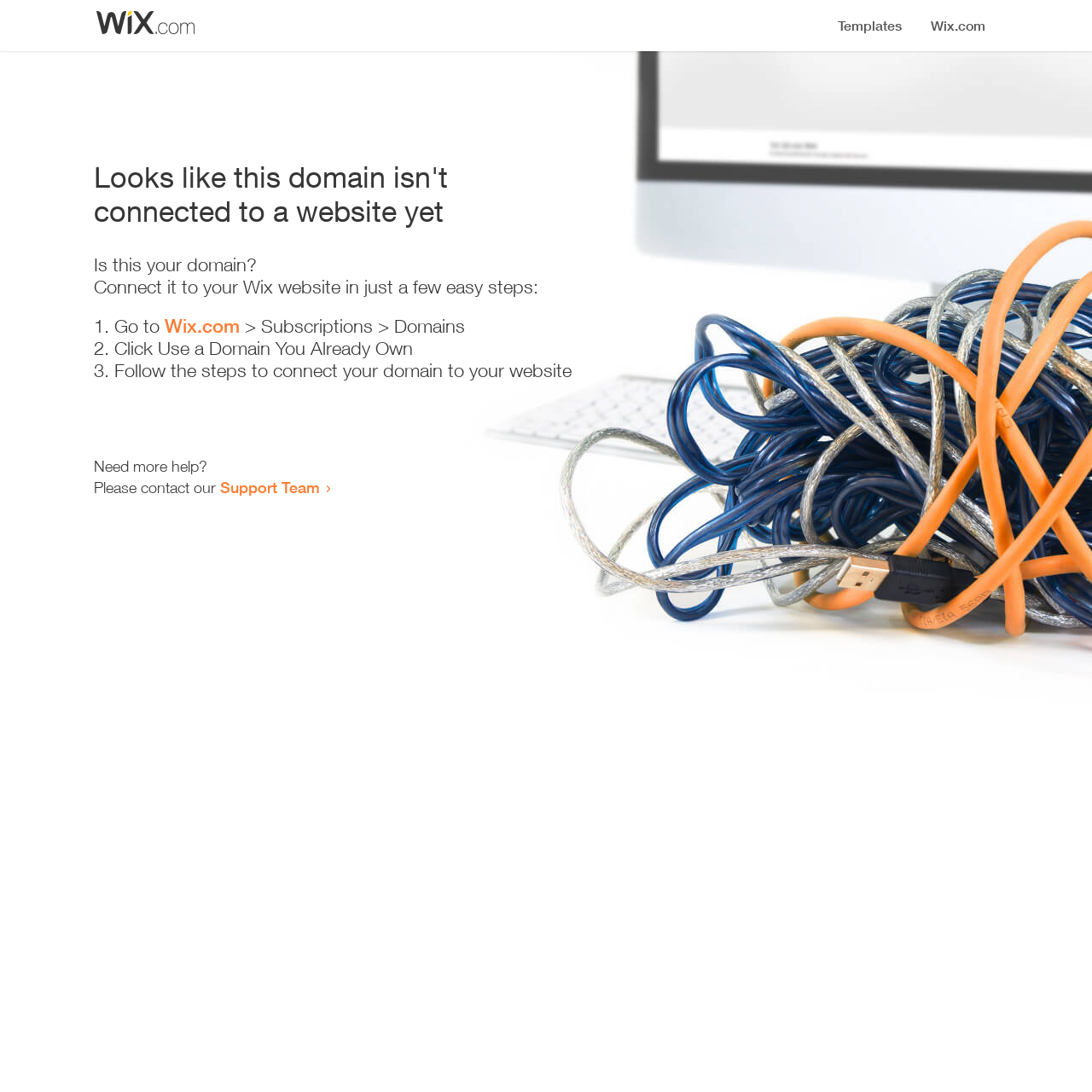Can you give a detailed response to the following question using the information from the image? What is the current state of the domain?

The webpage displays a message indicating that the domain is not connected to a website, implying that it is not set up or configured properly.